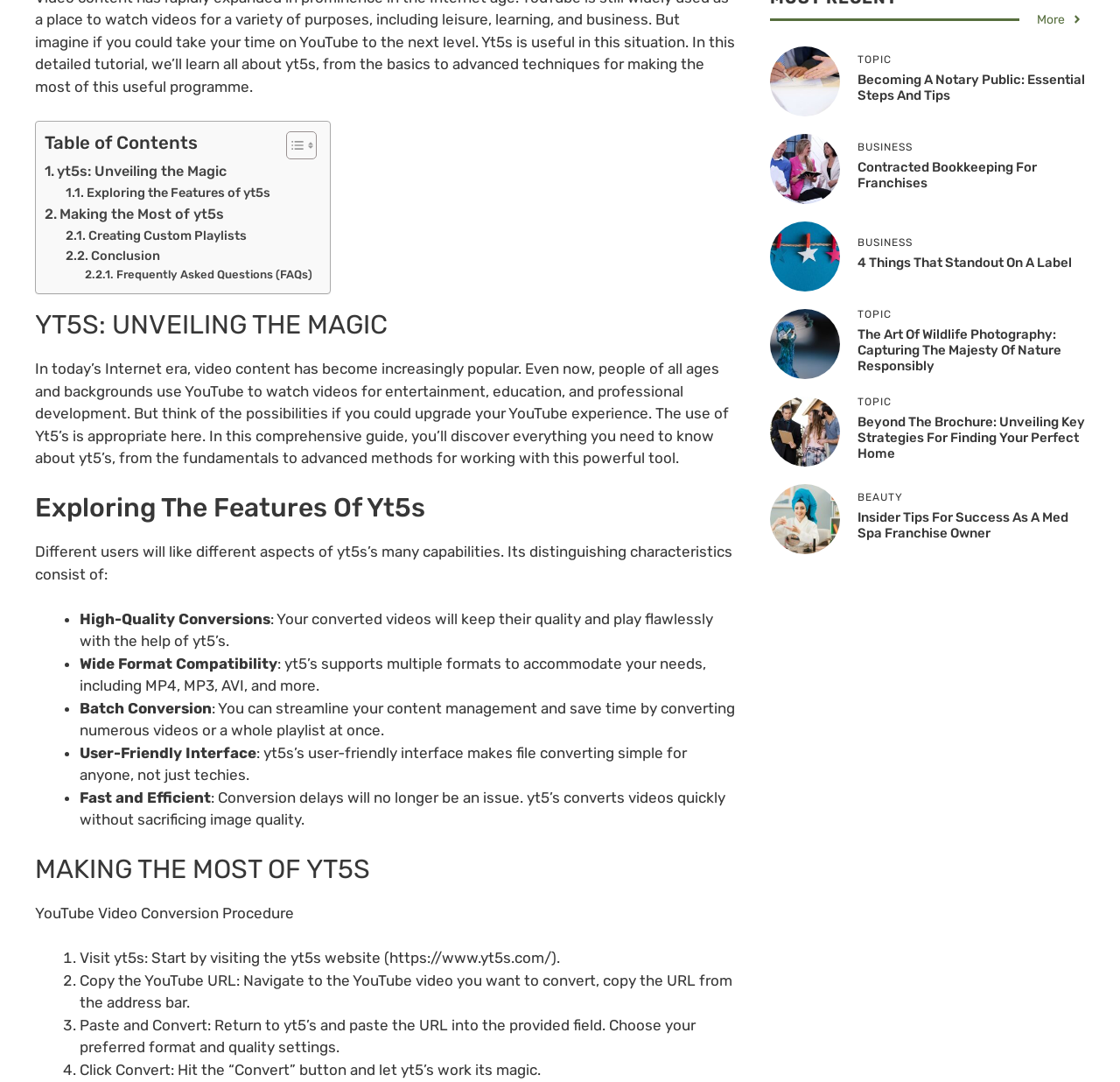Using the provided element description "alt="Med Spa Franchise Owner"", determine the bounding box coordinates of the UI element.

[0.688, 0.47, 0.75, 0.486]